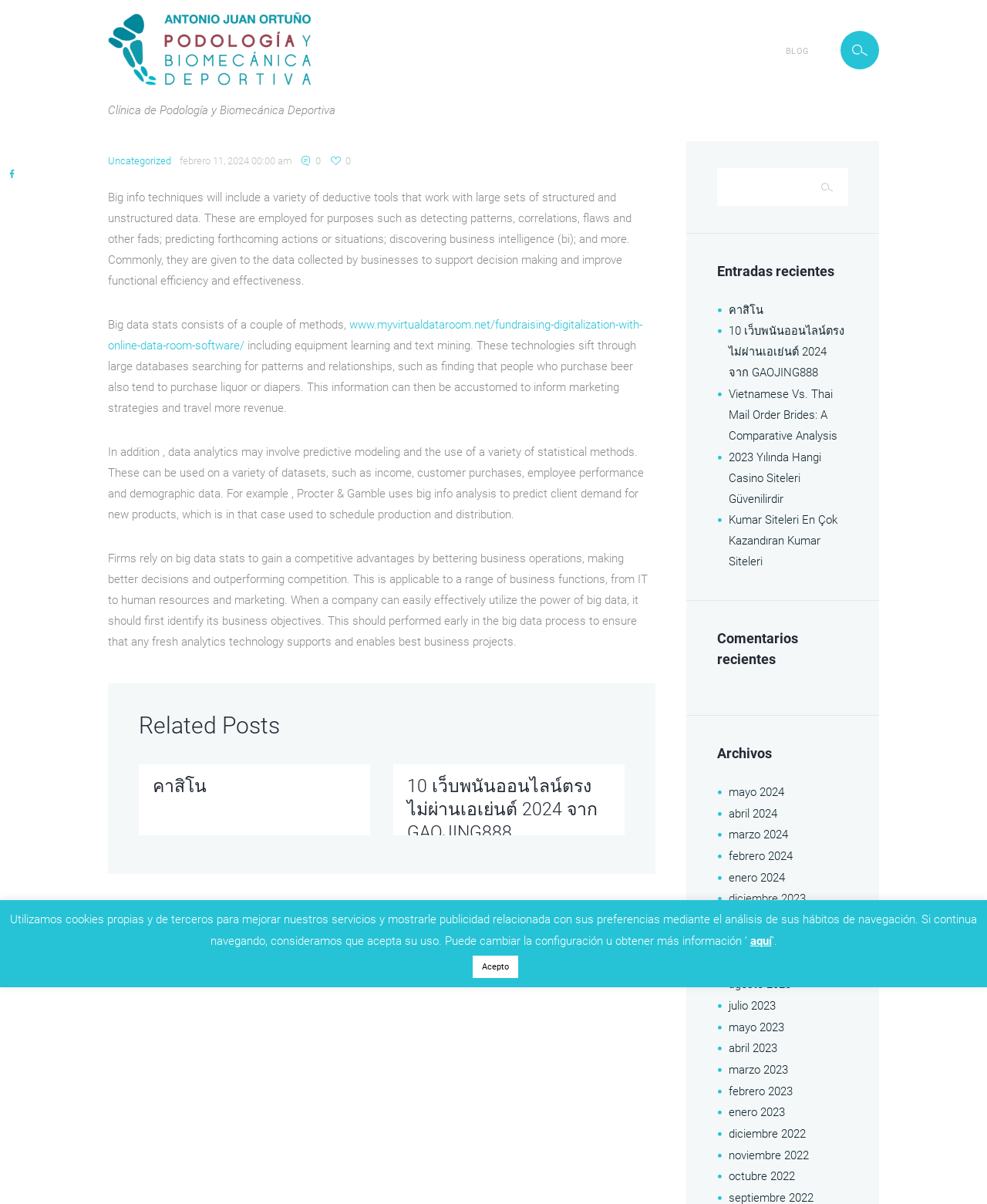Please locate the bounding box coordinates of the element that should be clicked to complete the given instruction: "Visit the clinic's website".

[0.109, 0.009, 0.34, 0.1]